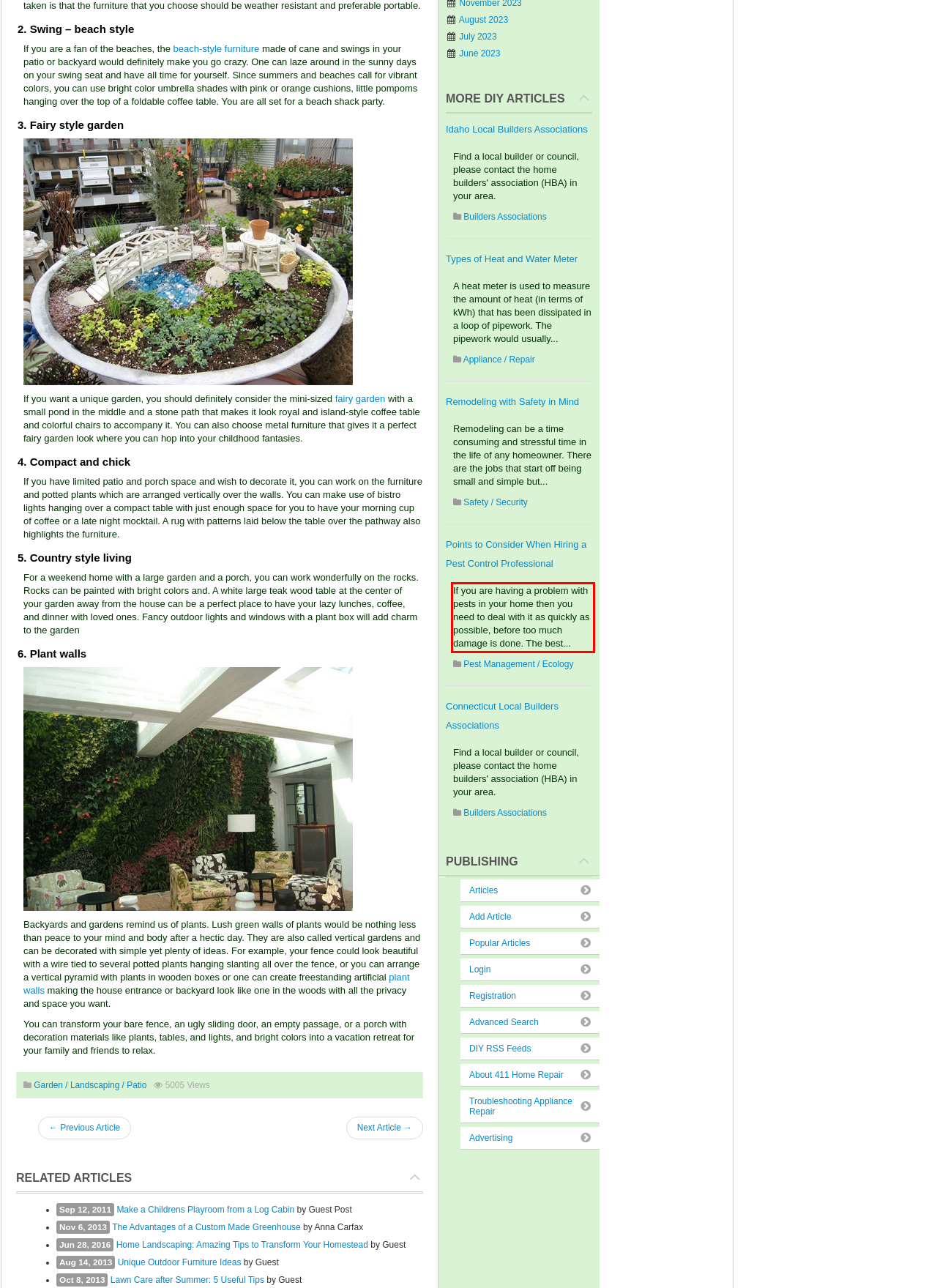Analyze the screenshot of a webpage where a red rectangle is bounding a UI element. Extract and generate the text content within this red bounding box.

If you are having a problem with pests in your home then you need to deal with it as quickly as possible, before too much damage is done. The best...